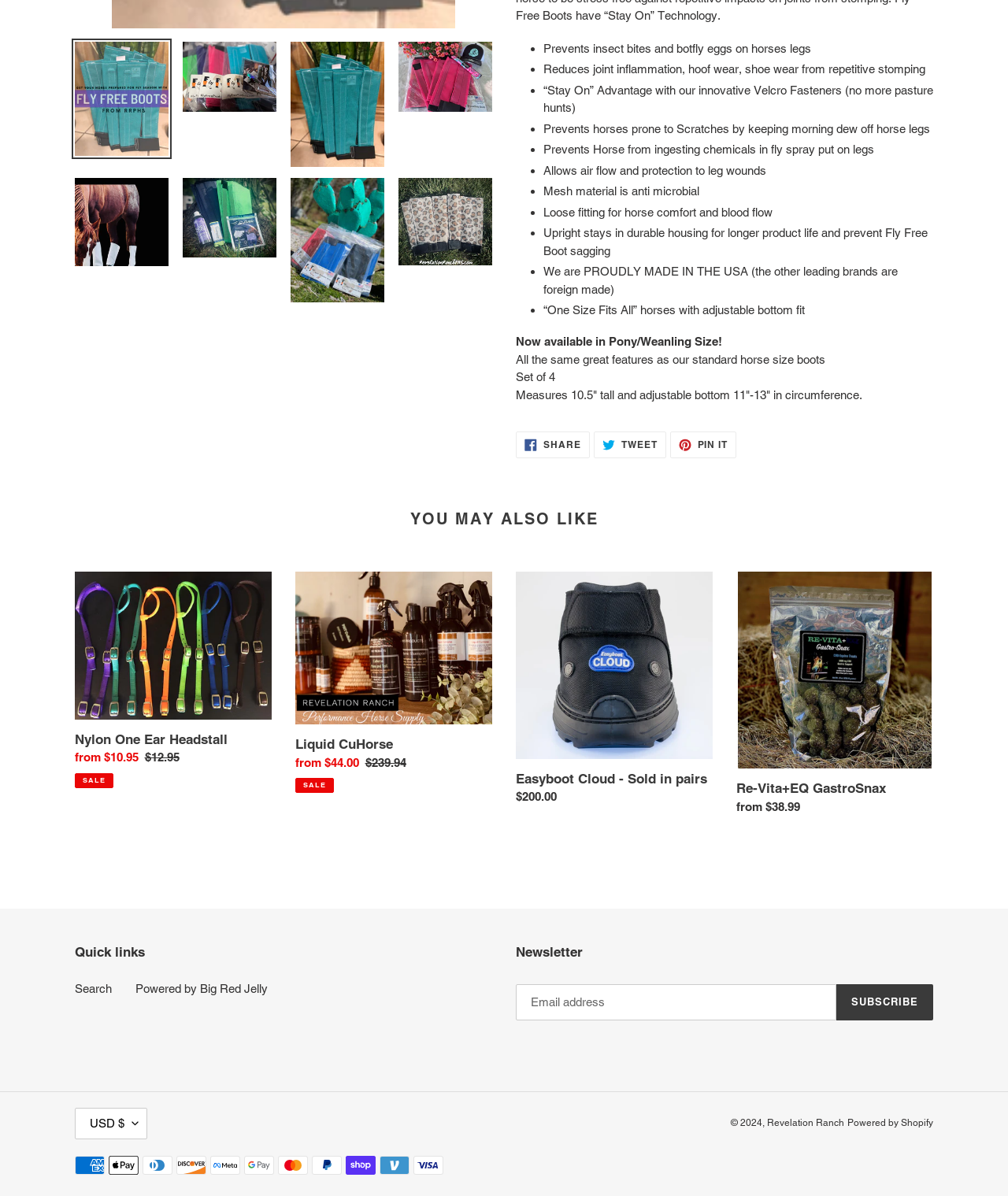Given the element description, predict the bounding box coordinates in the format (top-left x, top-left y, bottom-right x, bottom-right y). Make sure all values are between 0 and 1. Here is the element description: Revelation Ranch

[0.761, 0.934, 0.838, 0.944]